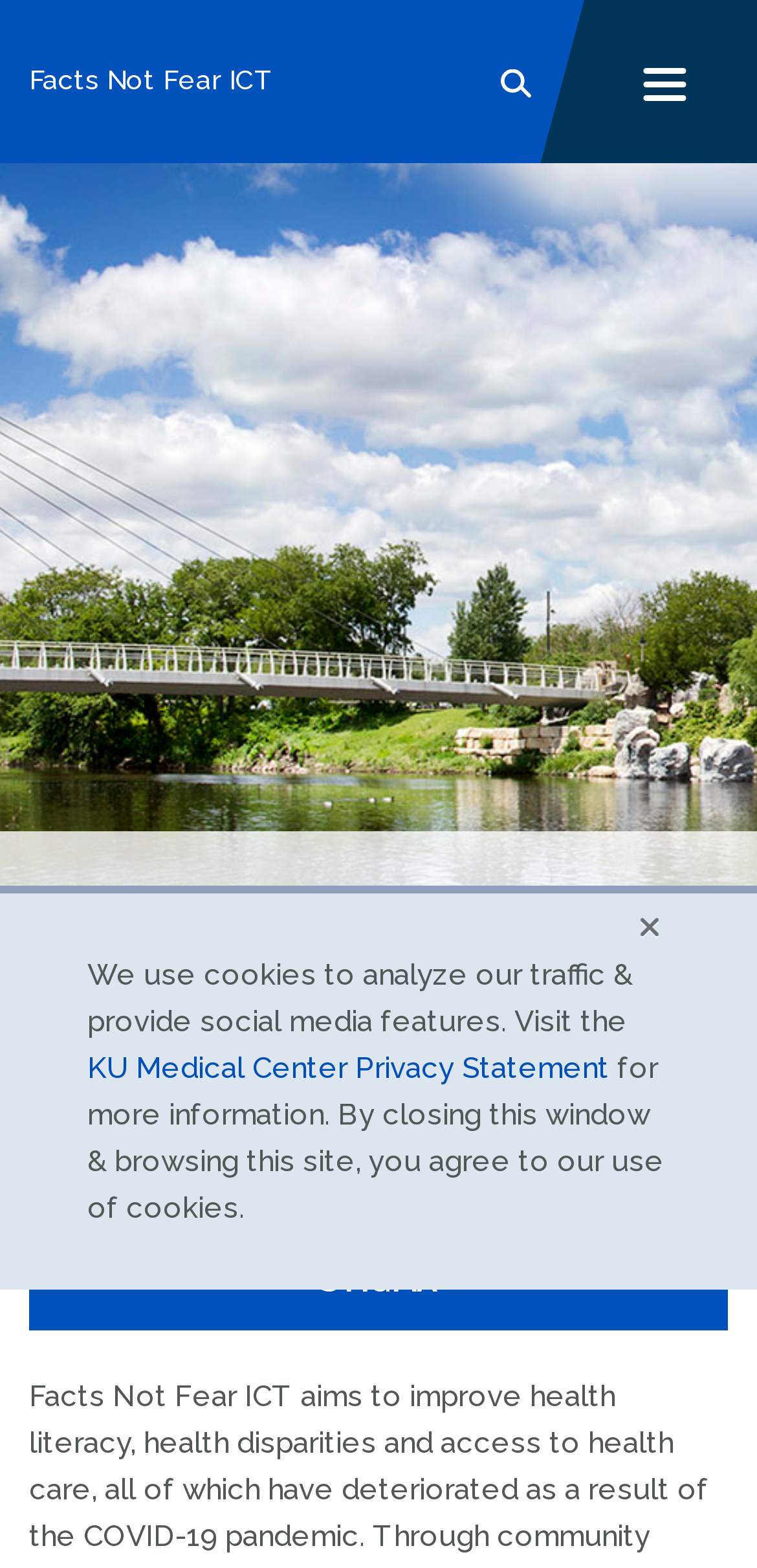Summarize the webpage with a detailed and informative caption.

The webpage is about Facts Not Fear ICT, an initiative aiming to improve health literacy, health disparities, and access to health care, which have deteriorated due to the COVID-19 pandemic. 

At the top left corner, there is a navigation menu labeled "Mobile Navigation" with a button to open the logo menu, which contains the text "Facts Not Fear ICT". Next to it, there are several links to different schools, including the School of Health Professions, School of Medicine, and School of Nursing, as well as links to the University of Kansas and its health system. 

On the top right corner, there is a search box with a radio button to search within a specific section or all sites. Below the search box, there is a button to close the search function. 

Below the navigation menu, there is a large image taking up most of the screen, depicting a scenic view of the Arkansas River in Wichita with the Keeper of the Plains statue and blue skies overhead. 

In the middle of the page, there is a heading with the title "Facts Not Fear ICT". Below the heading, there is a prominent link to reduce substance use disorder stigma. 

At the bottom of the page, there is a notification about the use of cookies, with a link to the KU Medical Center Privacy Statement and a button to close the notification.